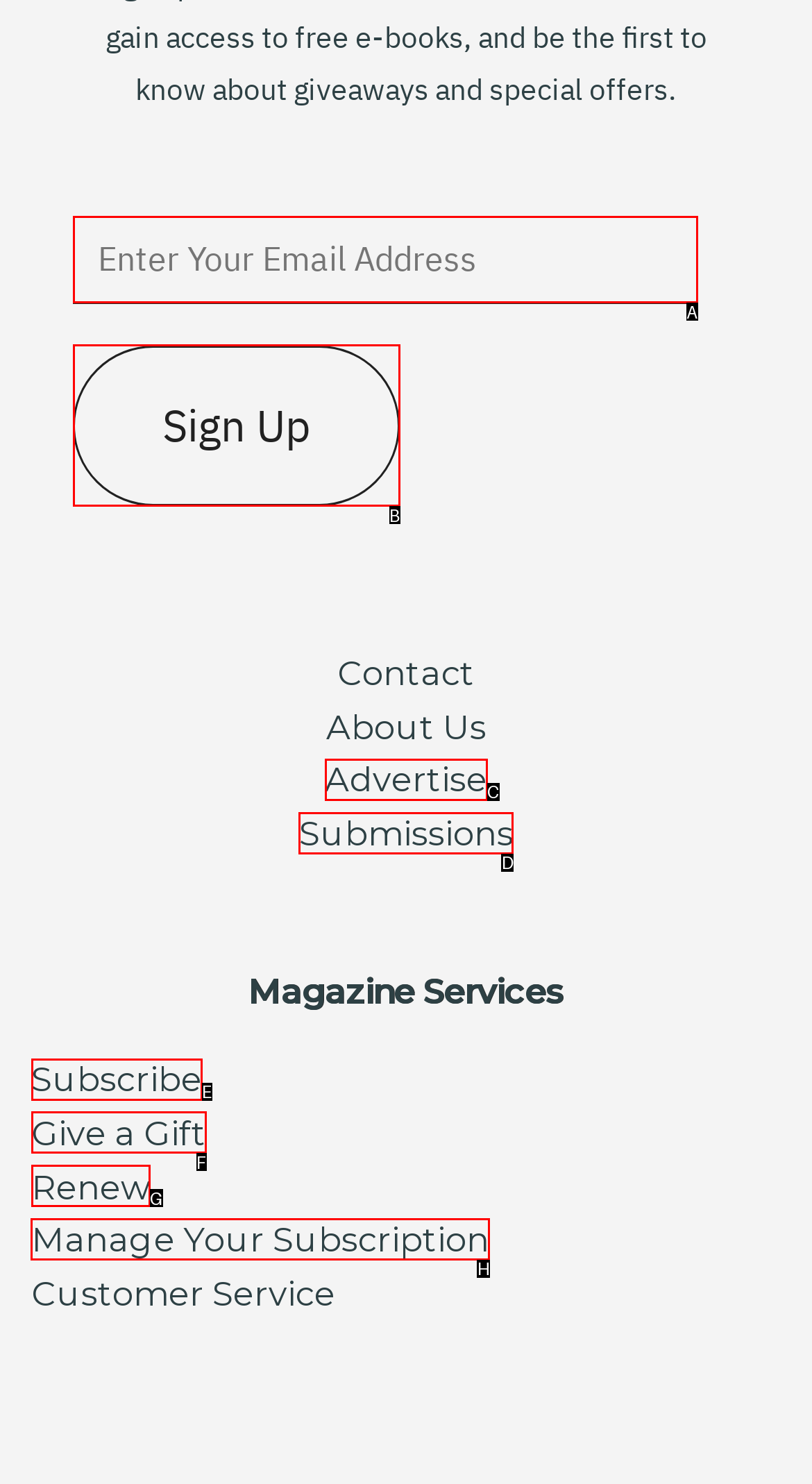Identify the correct letter of the UI element to click for this task: Manage your subscription
Respond with the letter from the listed options.

H